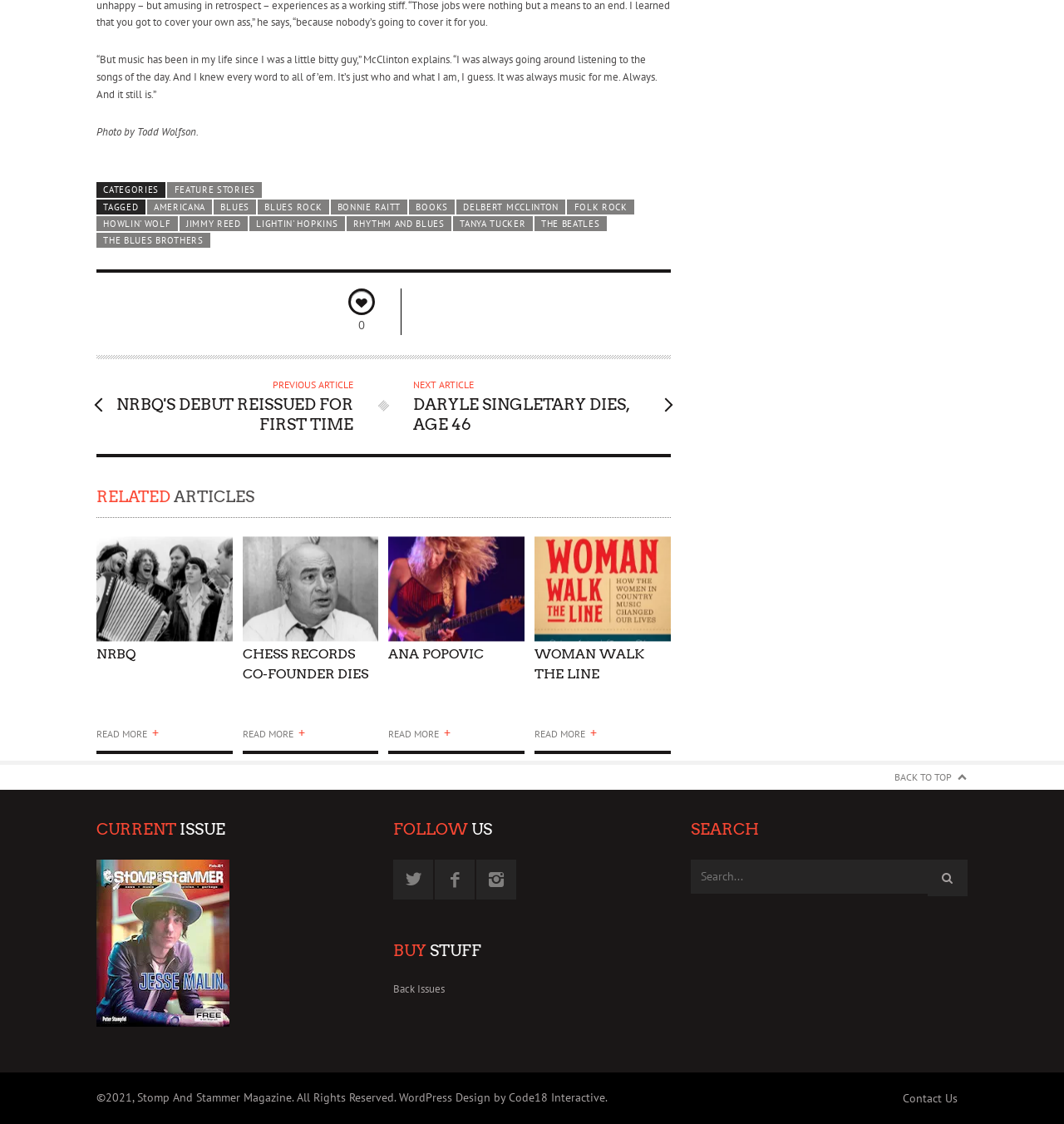Locate the bounding box coordinates of the segment that needs to be clicked to meet this instruction: "Go back to the top of the page".

[0.841, 0.68, 0.909, 0.702]